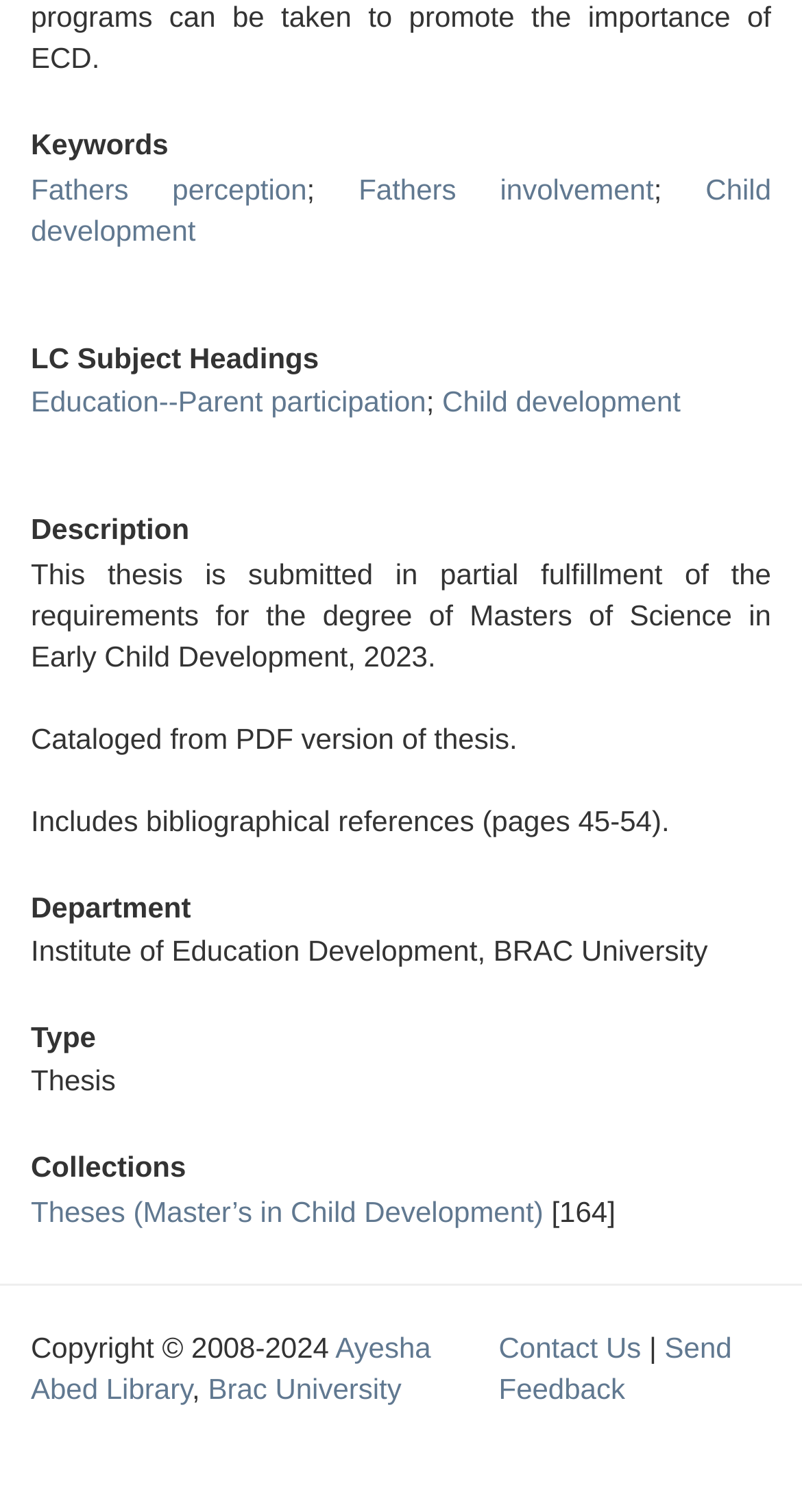What is the type of document?
Answer the question with just one word or phrase using the image.

Thesis